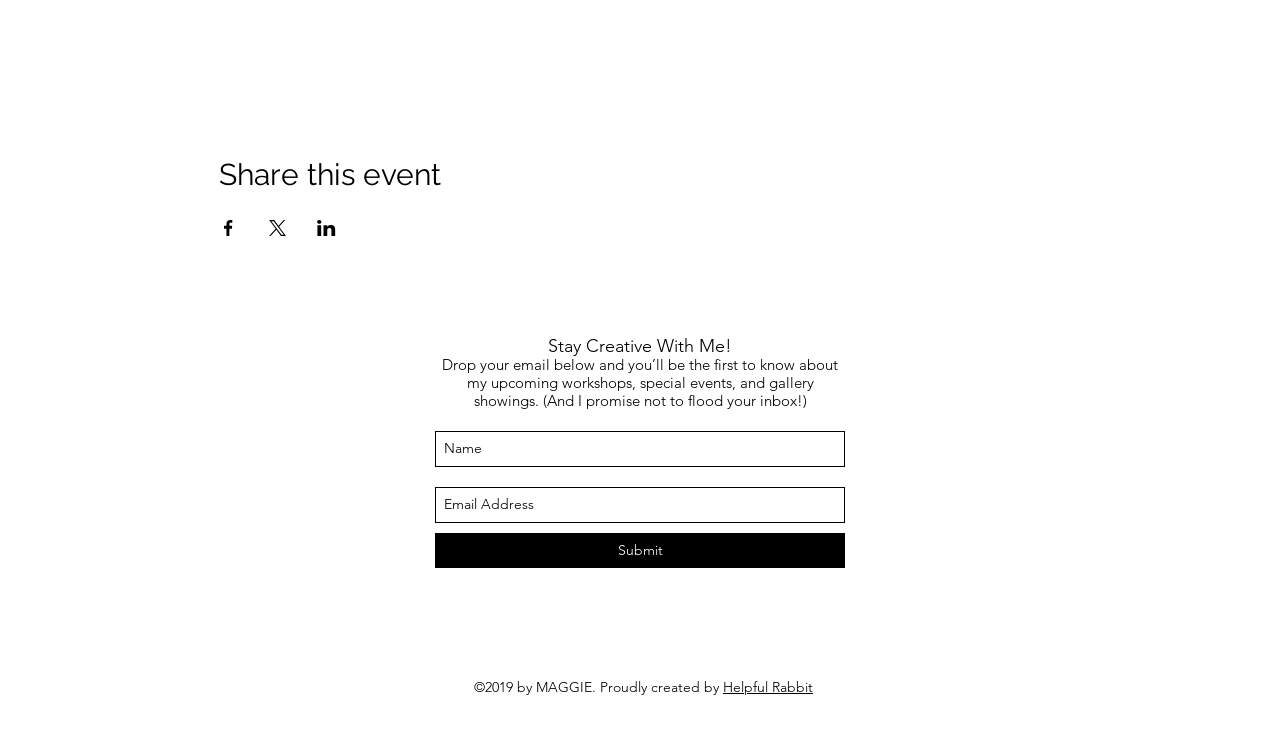Please locate the bounding box coordinates for the element that should be clicked to achieve the following instruction: "Enter your name". Ensure the coordinates are given as four float numbers between 0 and 1, i.e., [left, top, right, bottom].

[0.34, 0.59, 0.66, 0.639]